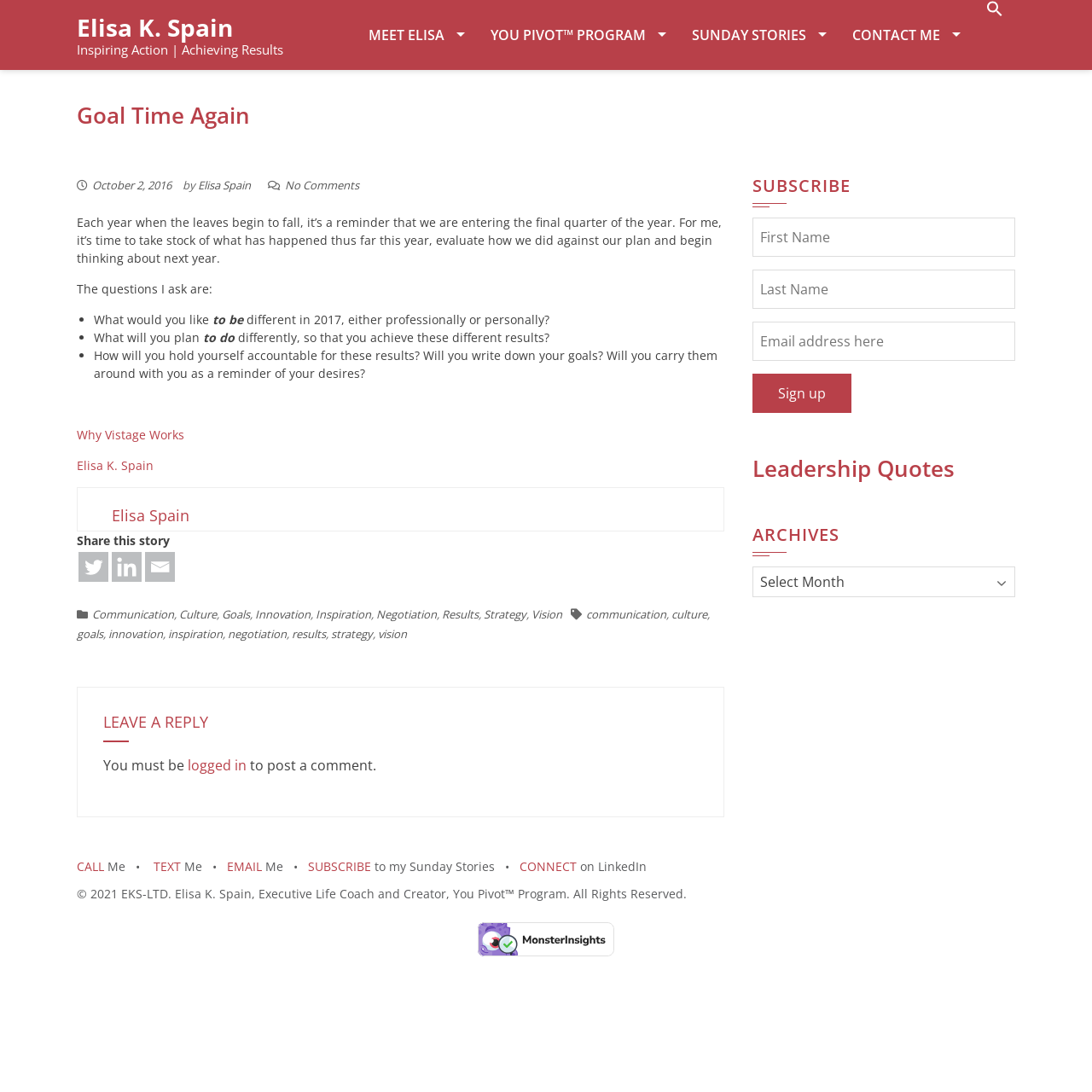Locate the bounding box coordinates of the clickable area to execute the instruction: "Click on the 'MEET ELISA' link". Provide the coordinates as four float numbers between 0 and 1, represented as [left, top, right, bottom].

[0.327, 0.0, 0.438, 0.064]